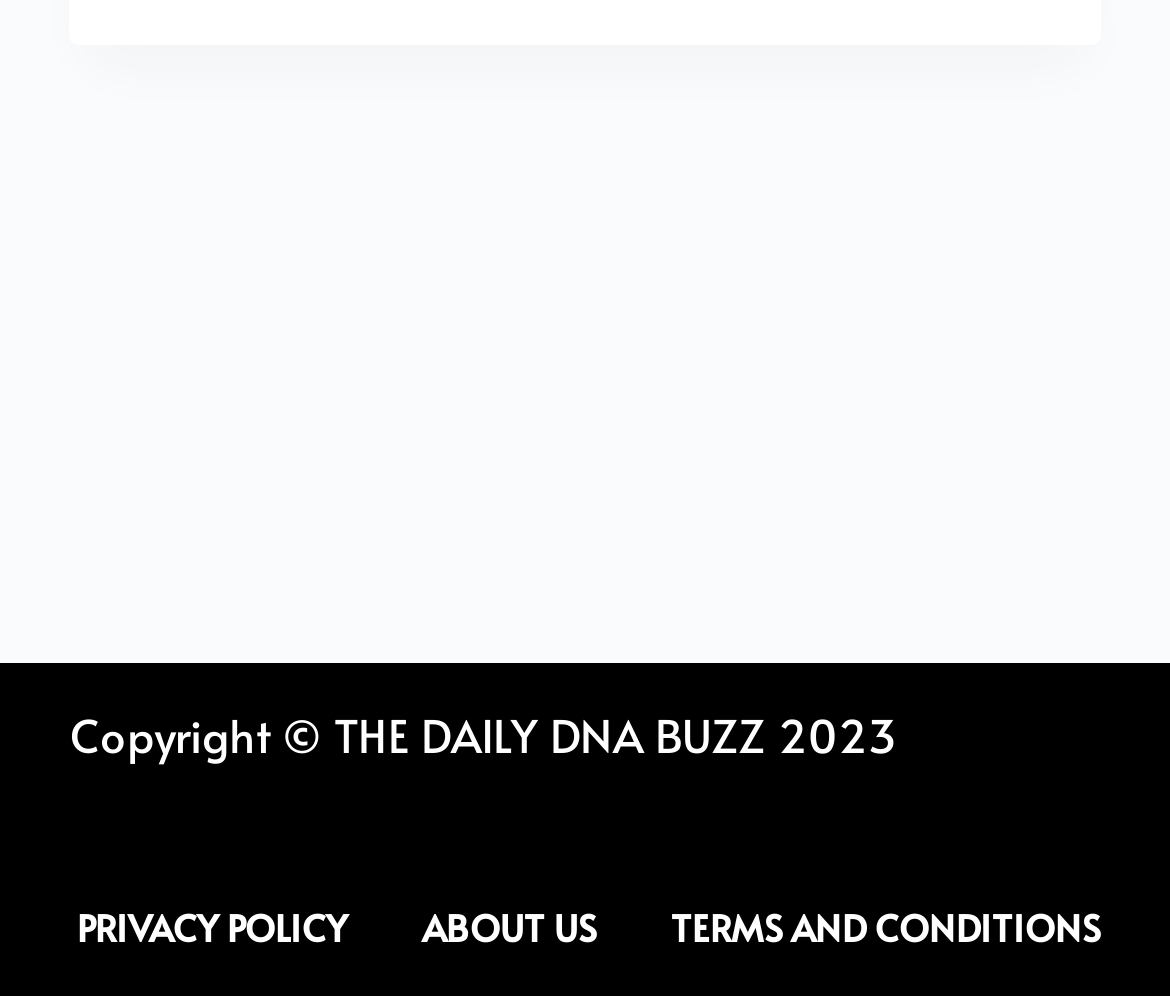Determine the bounding box for the described HTML element: "Terms and Conditions". Ensure the coordinates are four float numbers between 0 and 1 in the format [left, top, right, bottom].

[0.541, 0.911, 0.972, 0.958]